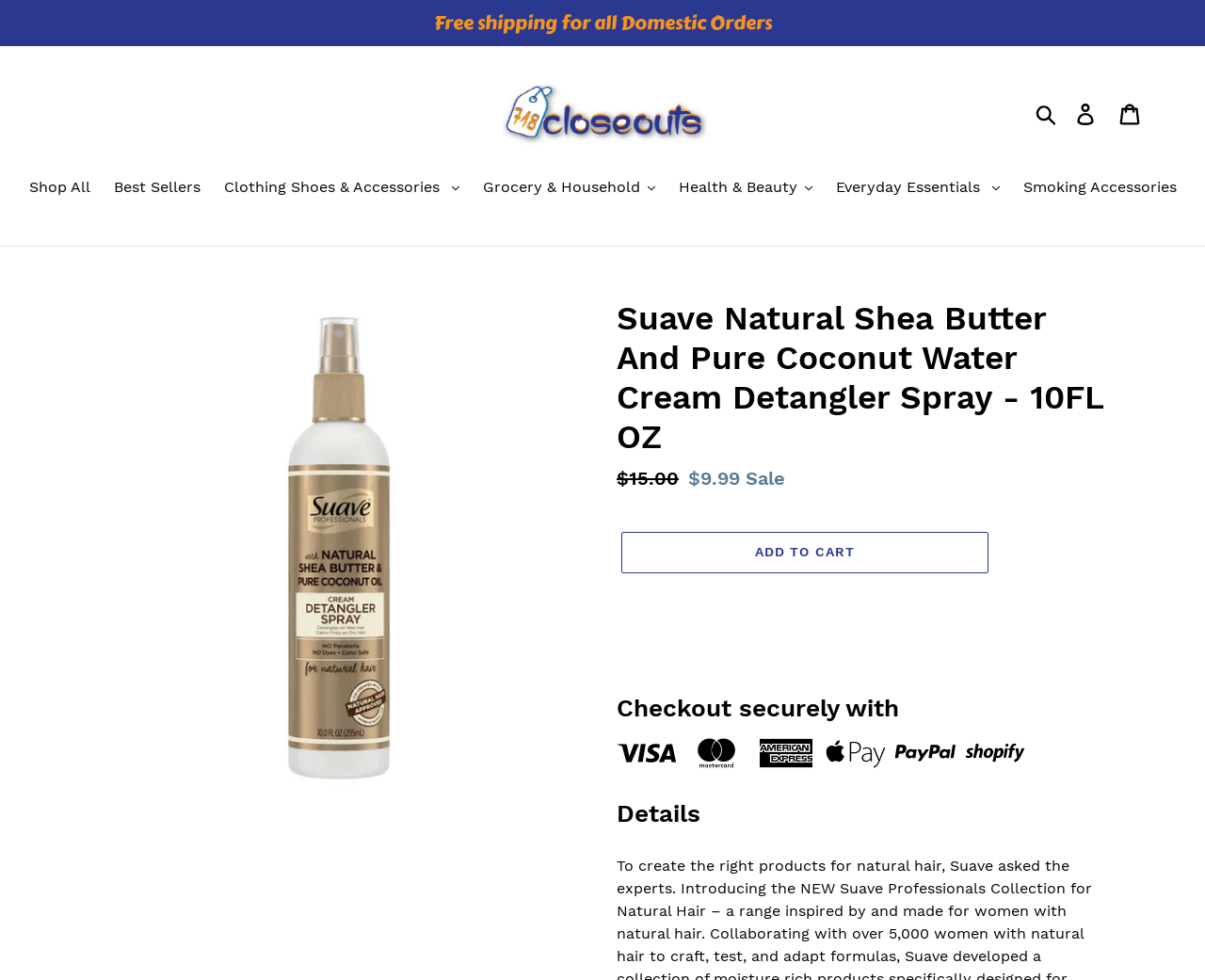Could you determine the bounding box coordinates of the clickable element to complete the instruction: "Shop all products"? Provide the coordinates as four float numbers between 0 and 1, i.e., [left, top, right, bottom].

[0.016, 0.179, 0.082, 0.205]